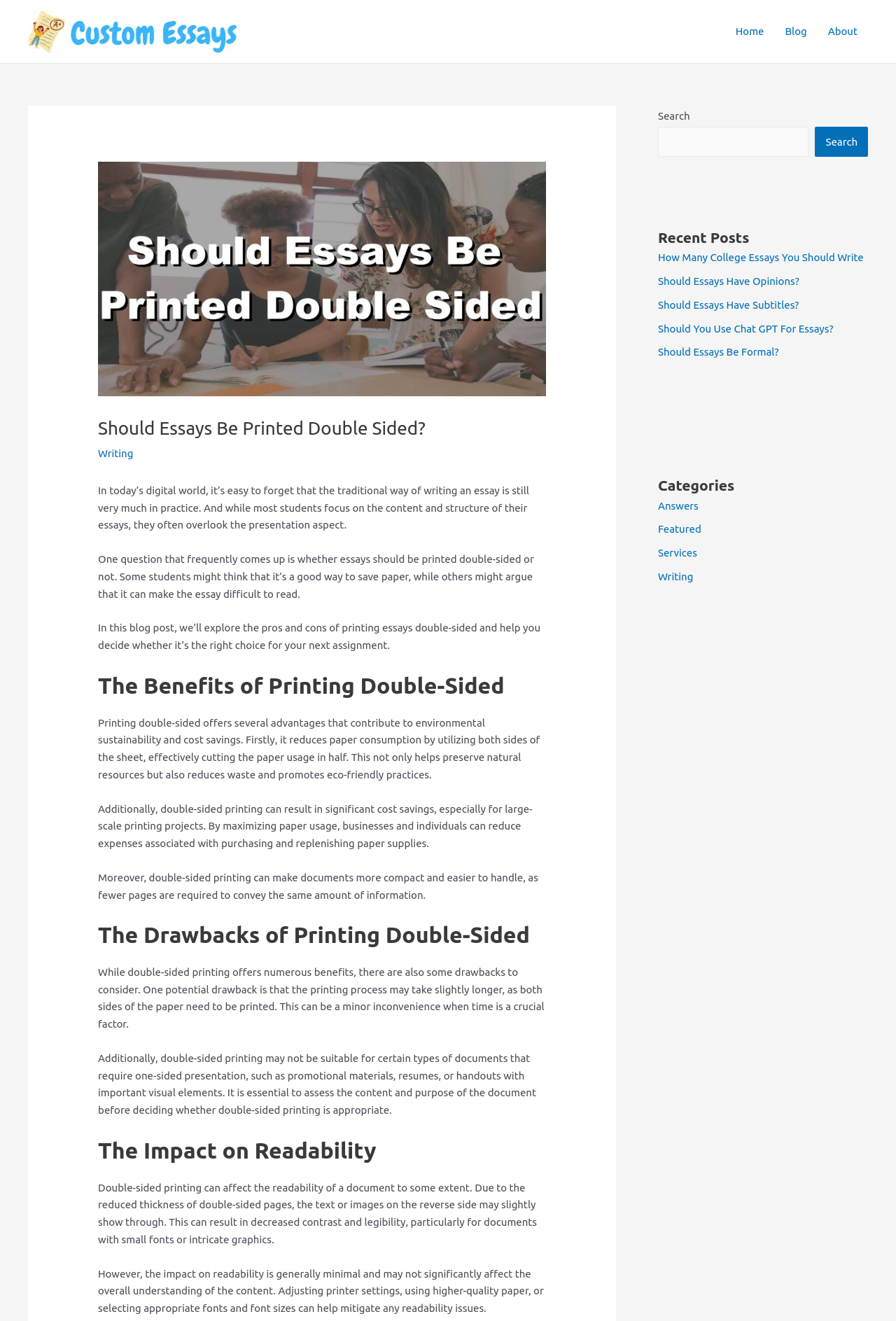Locate the bounding box coordinates of the element's region that should be clicked to carry out the following instruction: "Click on the 'Home' link". The coordinates need to be four float numbers between 0 and 1, i.e., [left, top, right, bottom].

[0.809, 0.005, 0.864, 0.042]